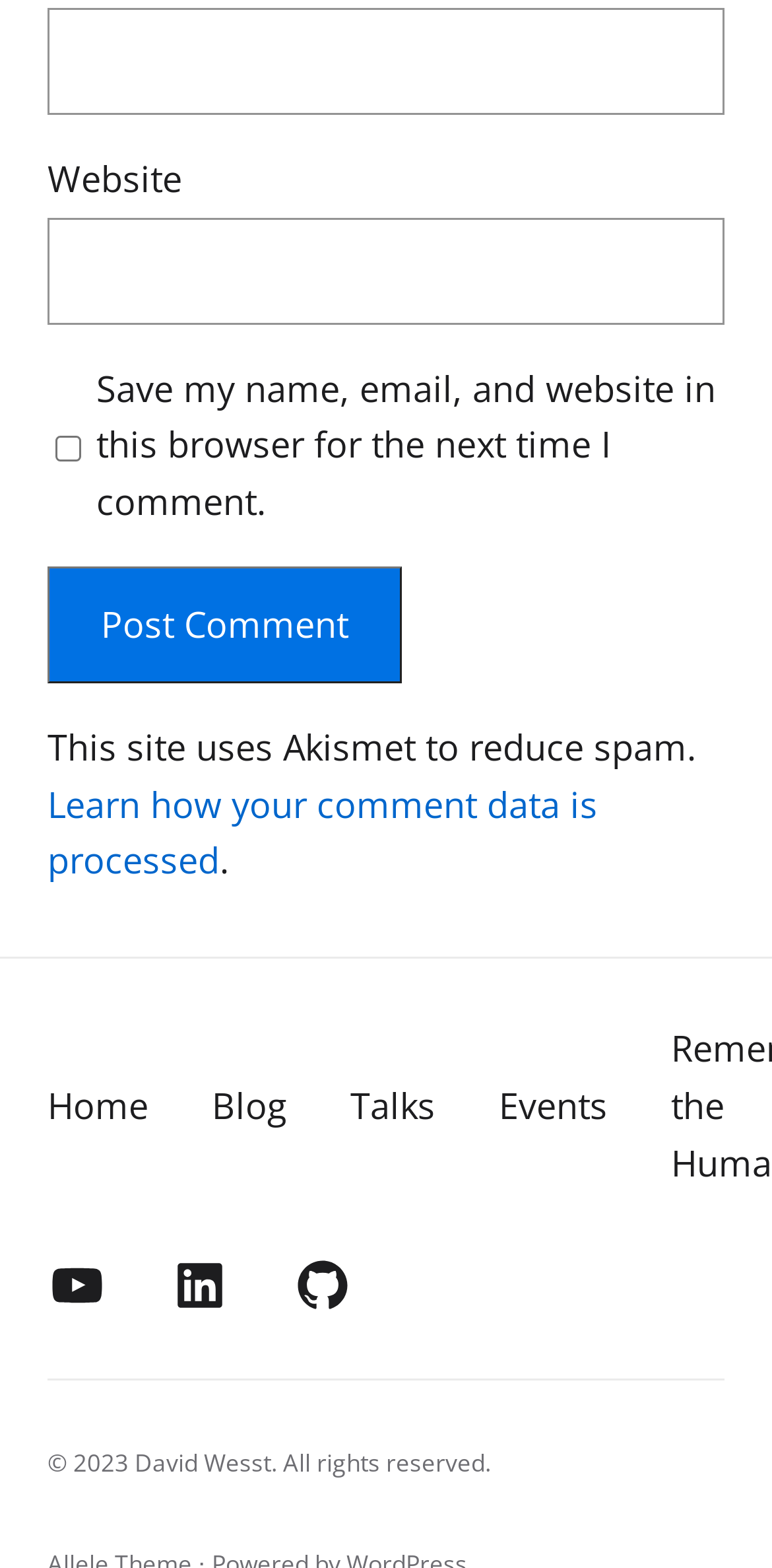What is the website's copyright year?
Kindly answer the question with as much detail as you can.

The copyright information is located at the bottom of the webpage, and it states '© 2023', indicating that the website's copyright year is 2023.